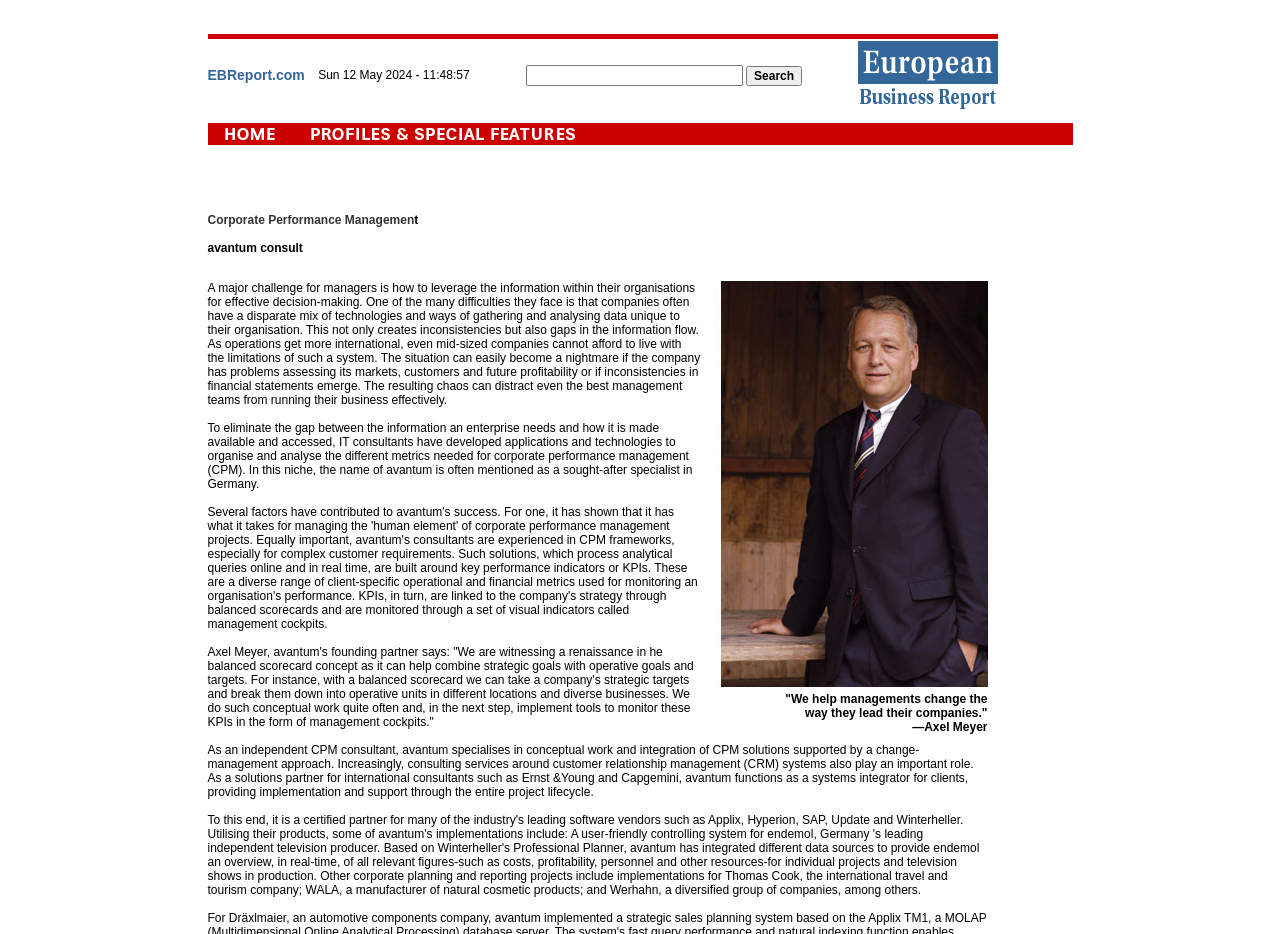Please find the bounding box coordinates in the format (top-left x, top-left y, bottom-right x, bottom-right y) for the given element description. Ensure the coordinates are floating point numbers between 0 and 1. Description: name="search" value="Search"

[0.583, 0.07, 0.627, 0.092]